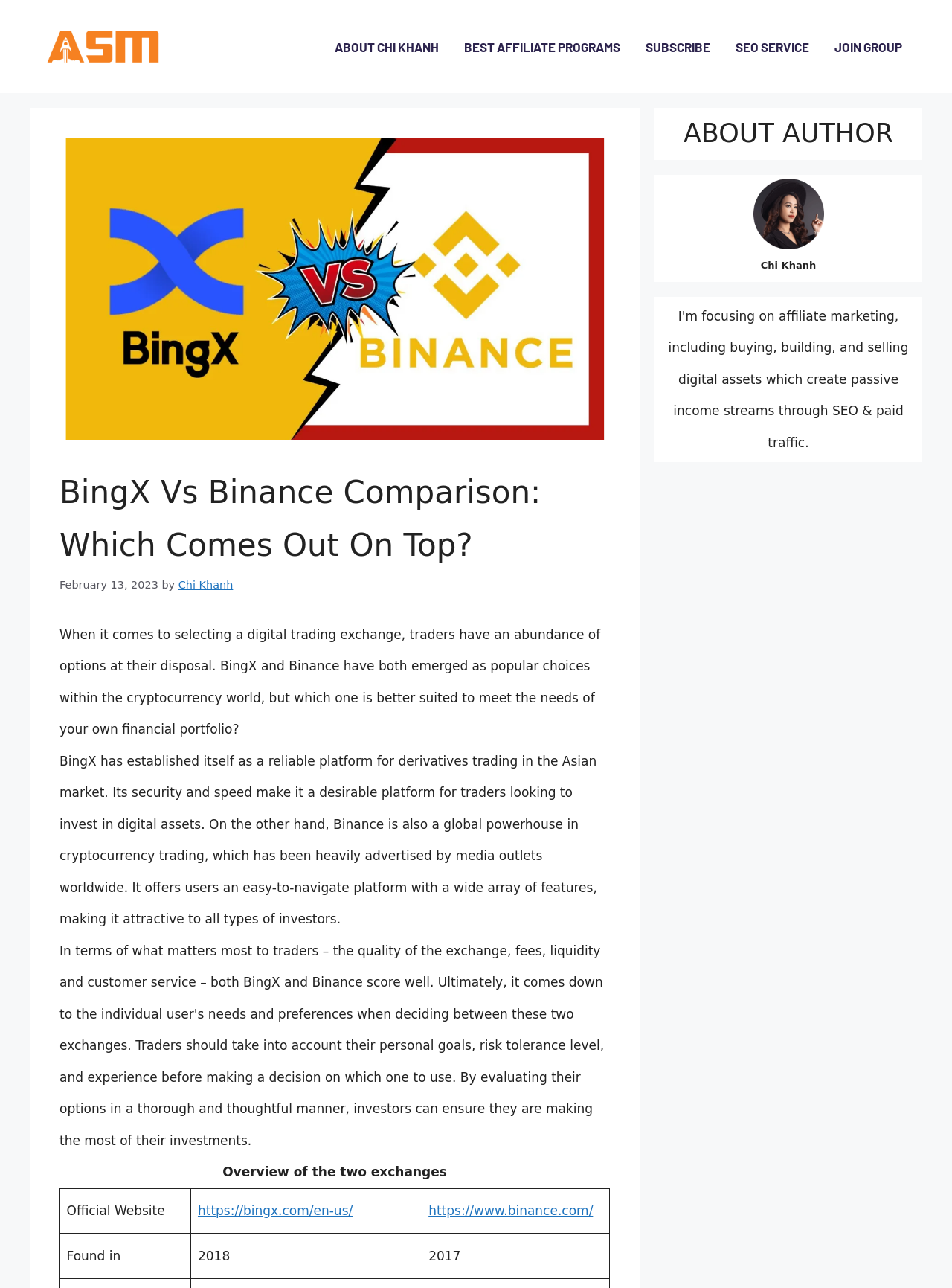Determine the bounding box for the HTML element described here: "https://bingx.com/en-us/". The coordinates should be given as [left, top, right, bottom] with each number being a float between 0 and 1.

[0.208, 0.934, 0.37, 0.946]